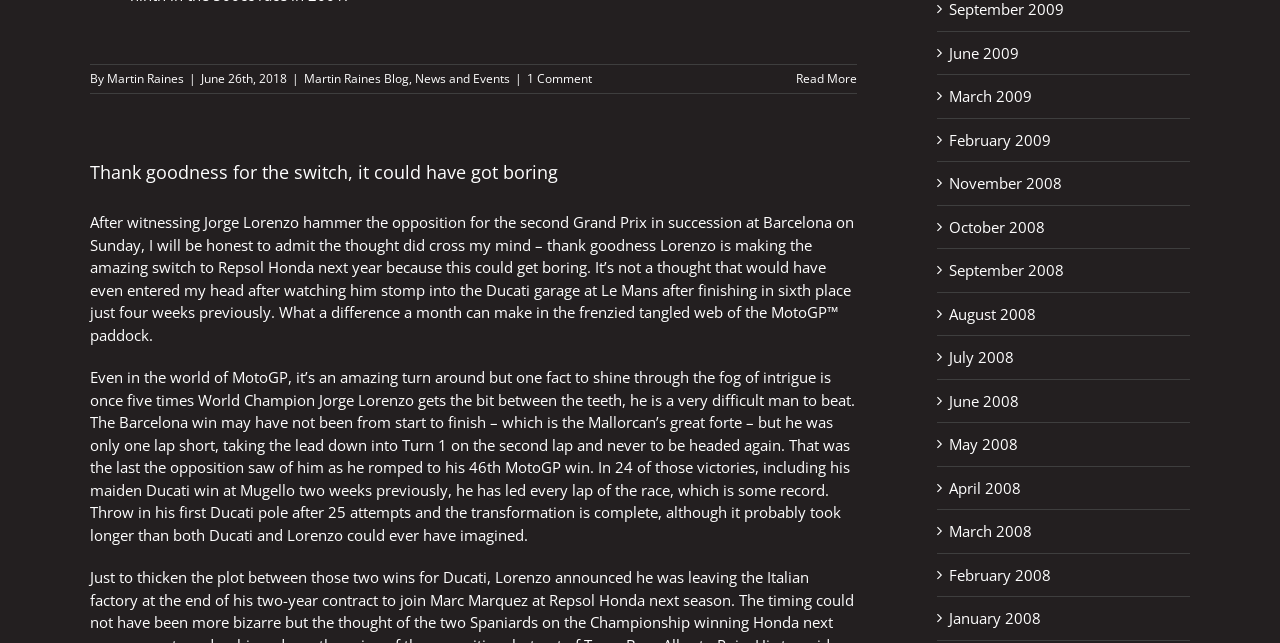Please identify the bounding box coordinates of the element's region that should be clicked to execute the following instruction: "View posts from June 2009". The bounding box coordinates must be four float numbers between 0 and 1, i.e., [left, top, right, bottom].

[0.741, 0.066, 0.796, 0.097]